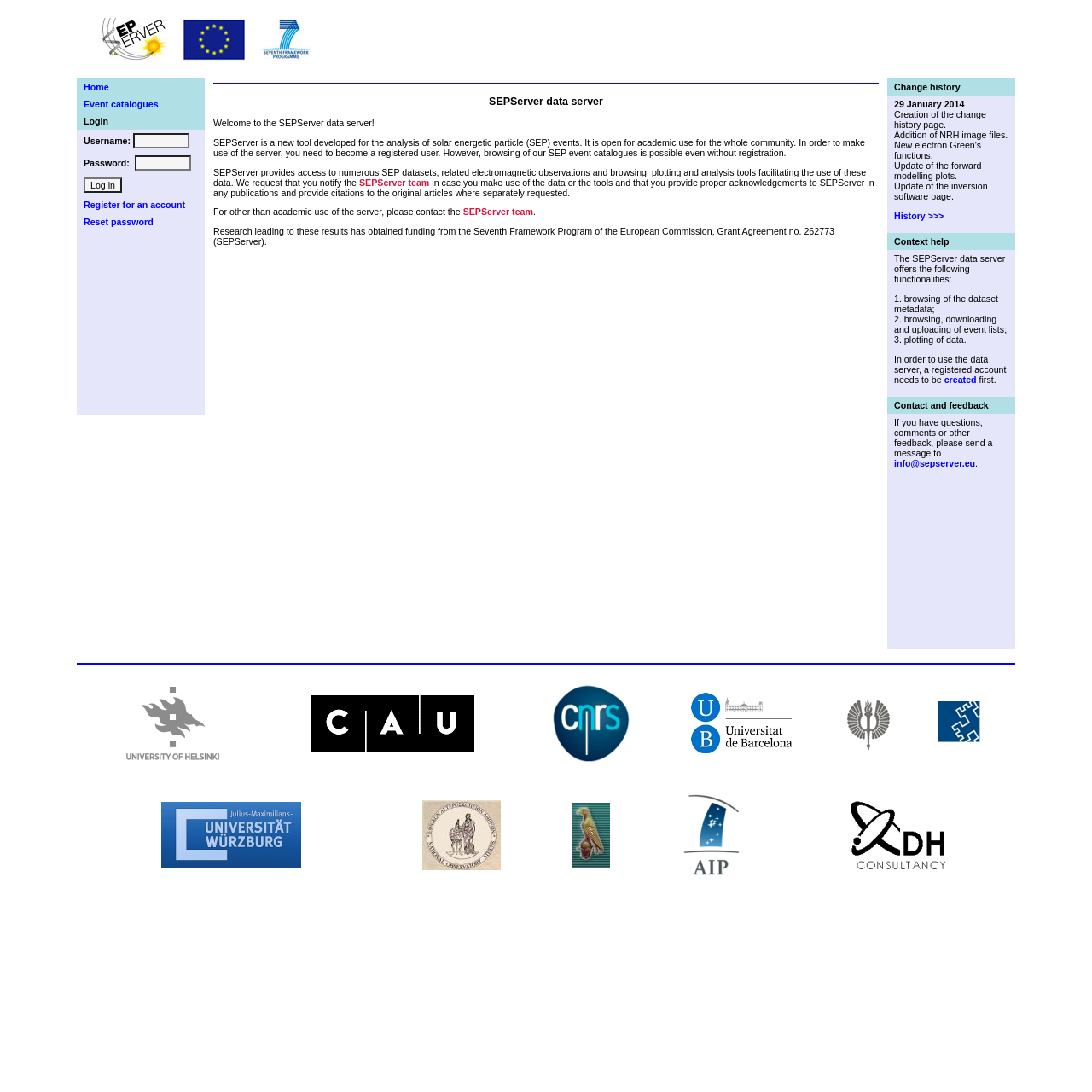Locate the coordinates of the bounding box for the clickable region that fulfills this instruction: "Click the 'Register for an account' link".

[0.077, 0.183, 0.17, 0.192]